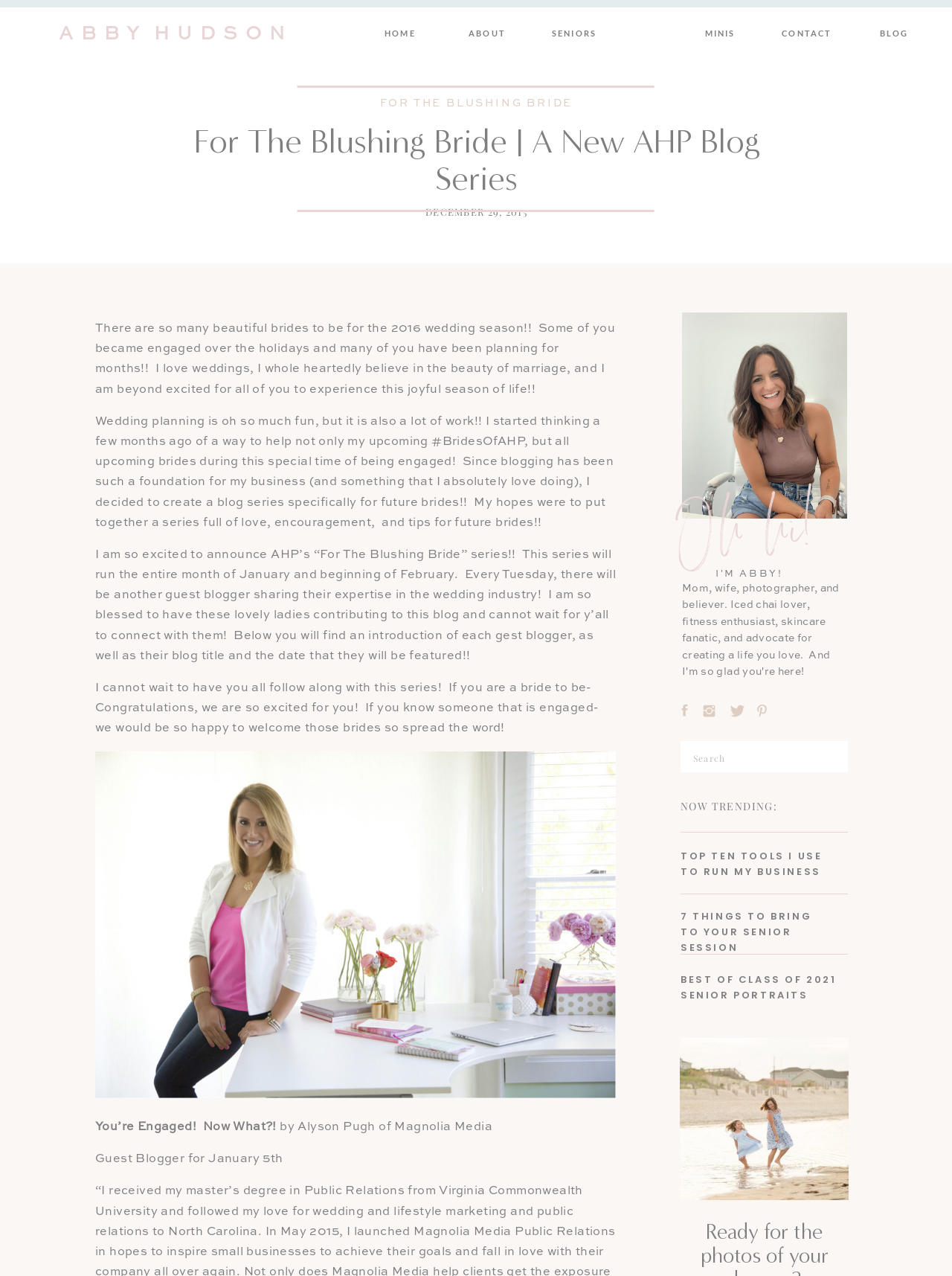Please determine the bounding box coordinates of the element's region to click in order to carry out the following instruction: "Click the 'Casa Vista' link". The coordinates should be four float numbers between 0 and 1, i.e., [left, top, right, bottom].

None